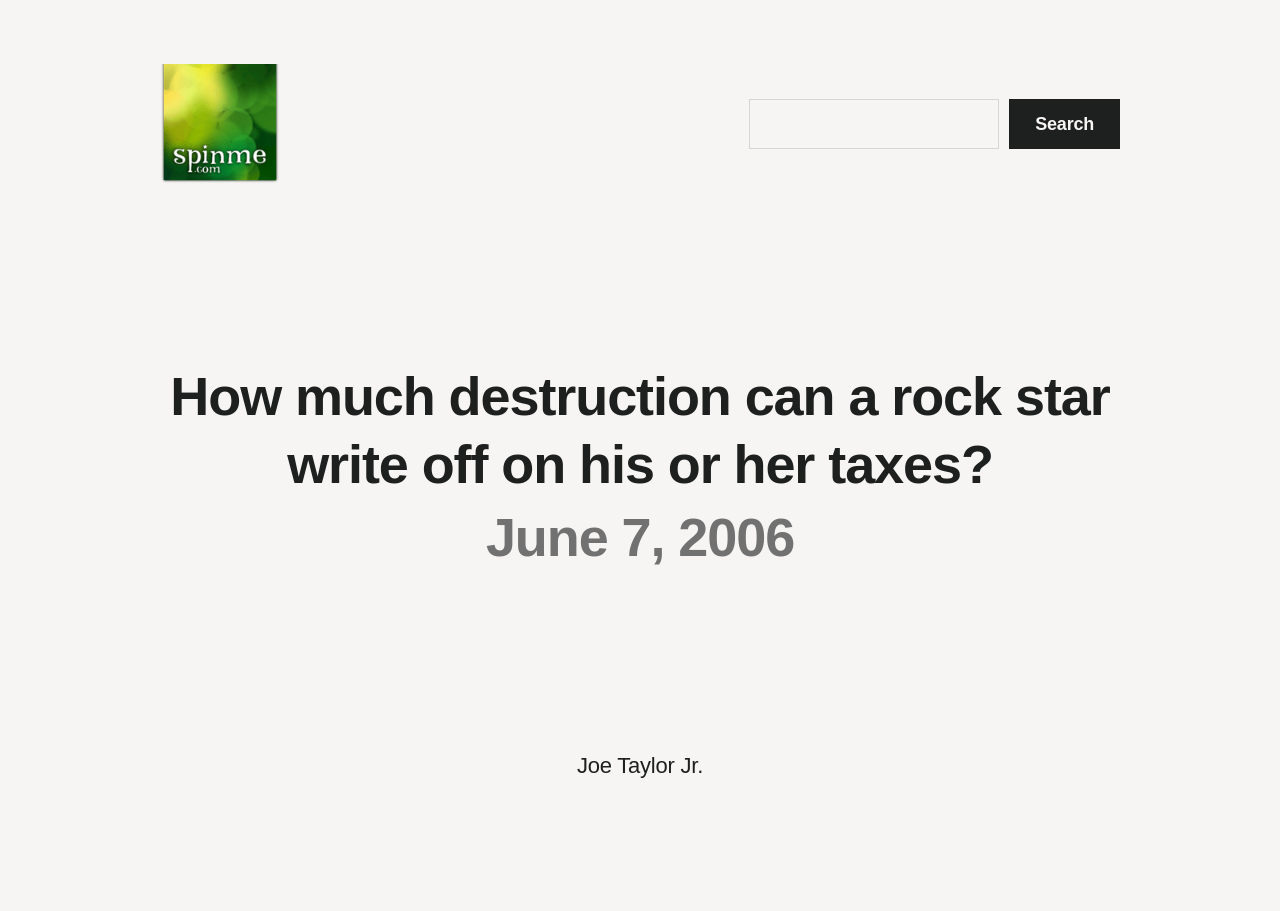Please provide the bounding box coordinate of the region that matches the element description: parent_node: Search name="s". Coordinates should be in the format (top-left x, top-left y, bottom-right x, bottom-right y) and all values should be between 0 and 1.

[0.585, 0.108, 0.781, 0.164]